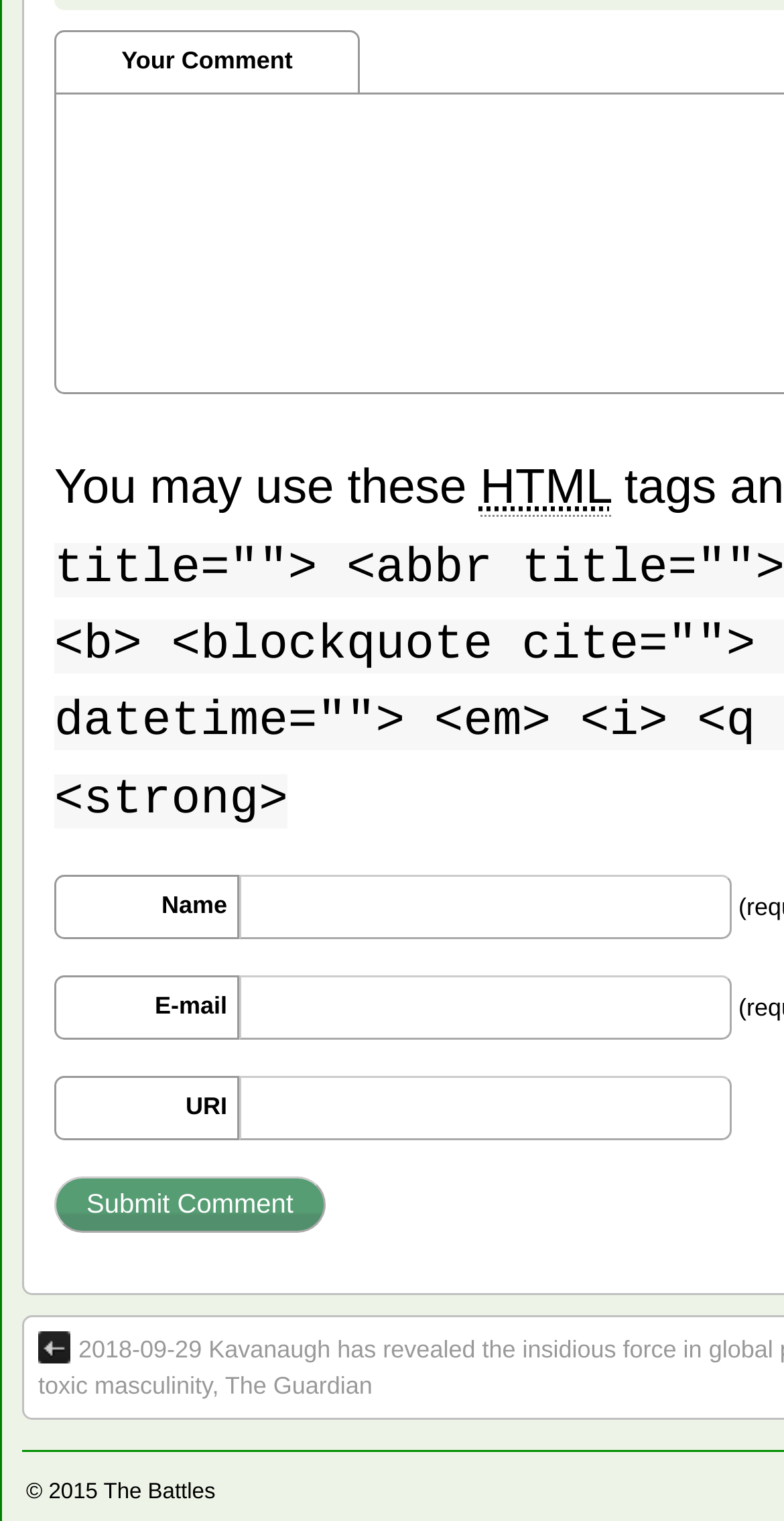How many input fields are required on the webpage?
Please provide a comprehensive answer based on the details in the screenshot.

The webpage has three input fields labeled 'Name', 'E-mail', and 'URI', but none of them are marked as required. This implies that none of the input fields are mandatory to fill.